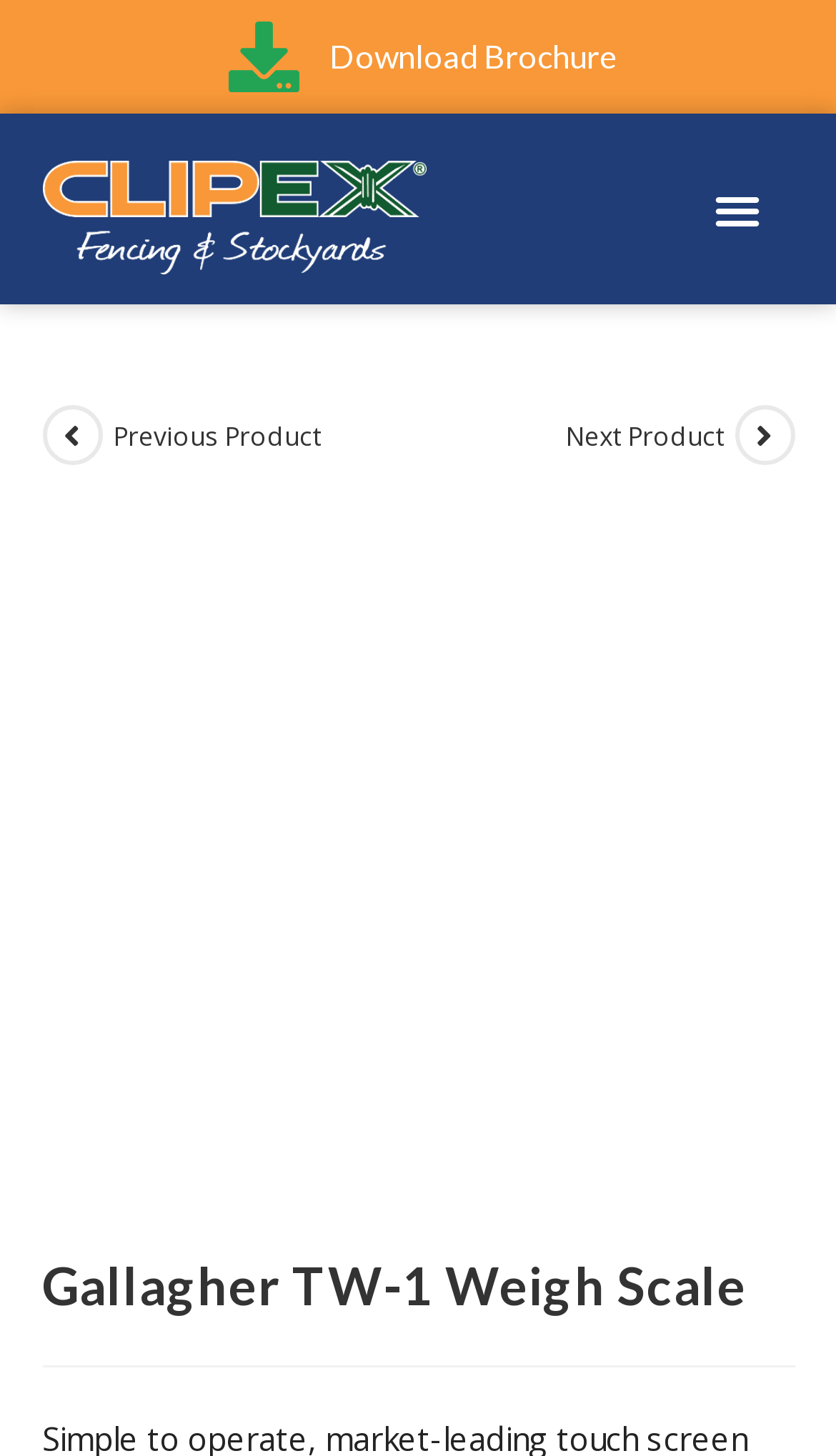Specify the bounding box coordinates for the region that must be clicked to perform the given instruction: "Learn more about the Gallagher TW-1 Weigh Scale".

[0.05, 0.583, 0.95, 0.612]